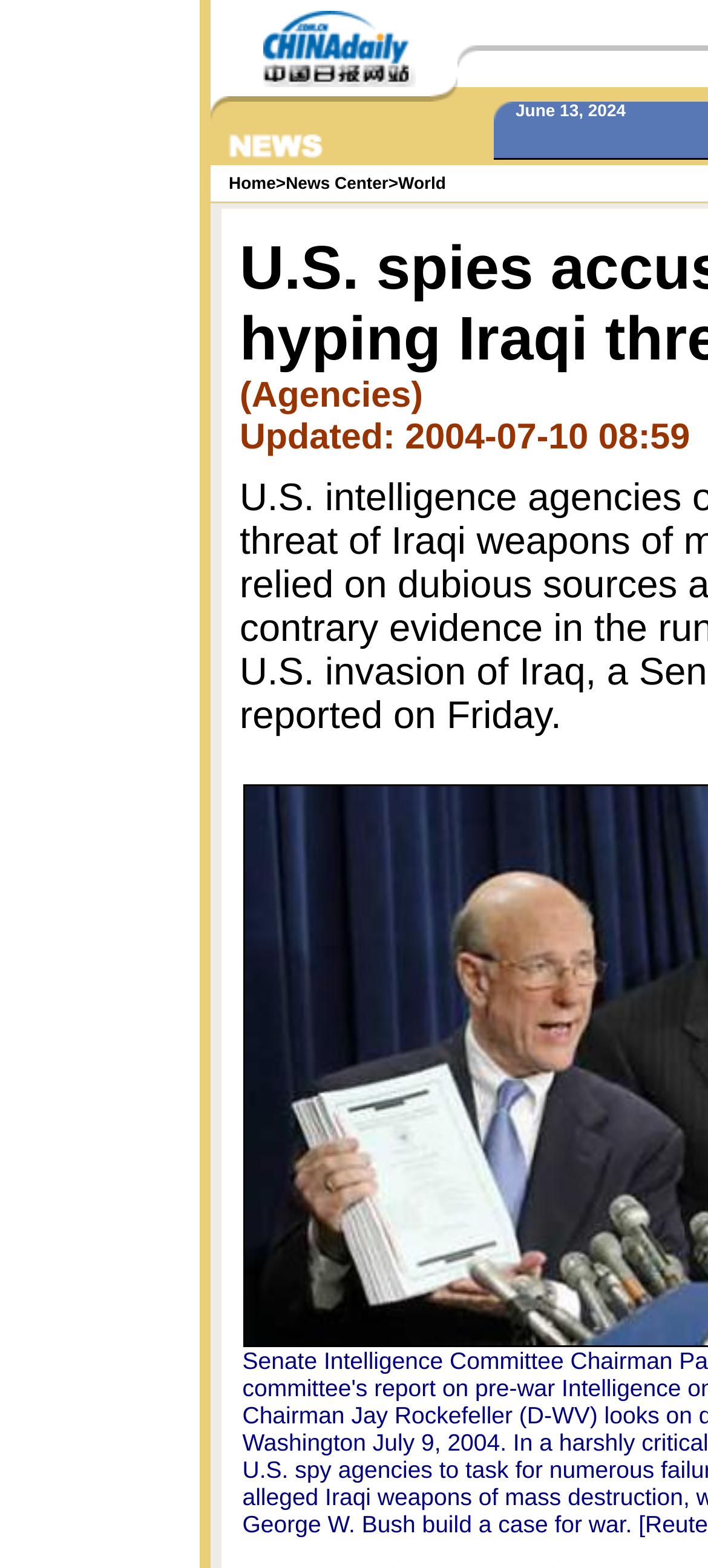Describe all the significant parts and information present on the webpage.

The webpage appears to be a news article page, with a focus on the topic "U.S. spies accused of hyping Iraqi threat". The page is divided into several sections, with multiple images and links scattered throughout.

At the top of the page, there is a row of small images, followed by a series of table cells containing more images and links. The images are mostly small and rectangular in shape, with some being icons or logos.

Below the top row, there is a section with a series of table cells containing links to different news categories, such as "News Center" and "World". These links are positioned in the middle of the page, with some images and icons surrounding them.

Further down the page, there are more table cells containing images, some of which appear to be related to the news article topic. These images are scattered throughout the page, with some being larger than others.

There are also several sections with rows of small images, which may be related to advertising or other page elements. These images are positioned at the bottom and sides of the page, with some being stacked on top of each other.

Overall, the page has a complex layout with many images and links, but the main focus appears to be on the news article topic.